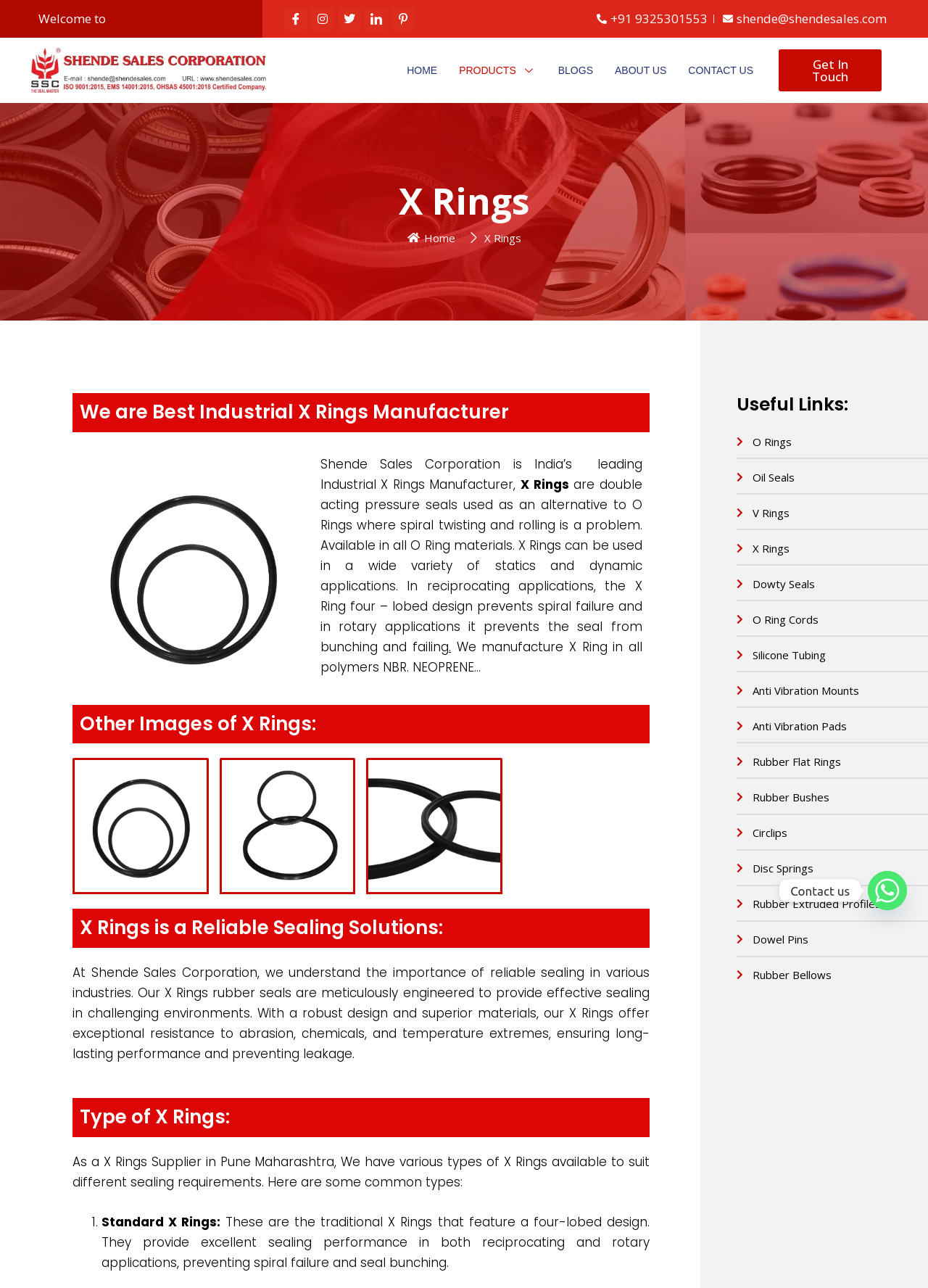Please determine the bounding box coordinates of the element's region to click in order to carry out the following instruction: "Contact the company via WhatsApp". The coordinates should be four float numbers between 0 and 1, i.e., [left, top, right, bottom].

[0.935, 0.676, 0.977, 0.707]